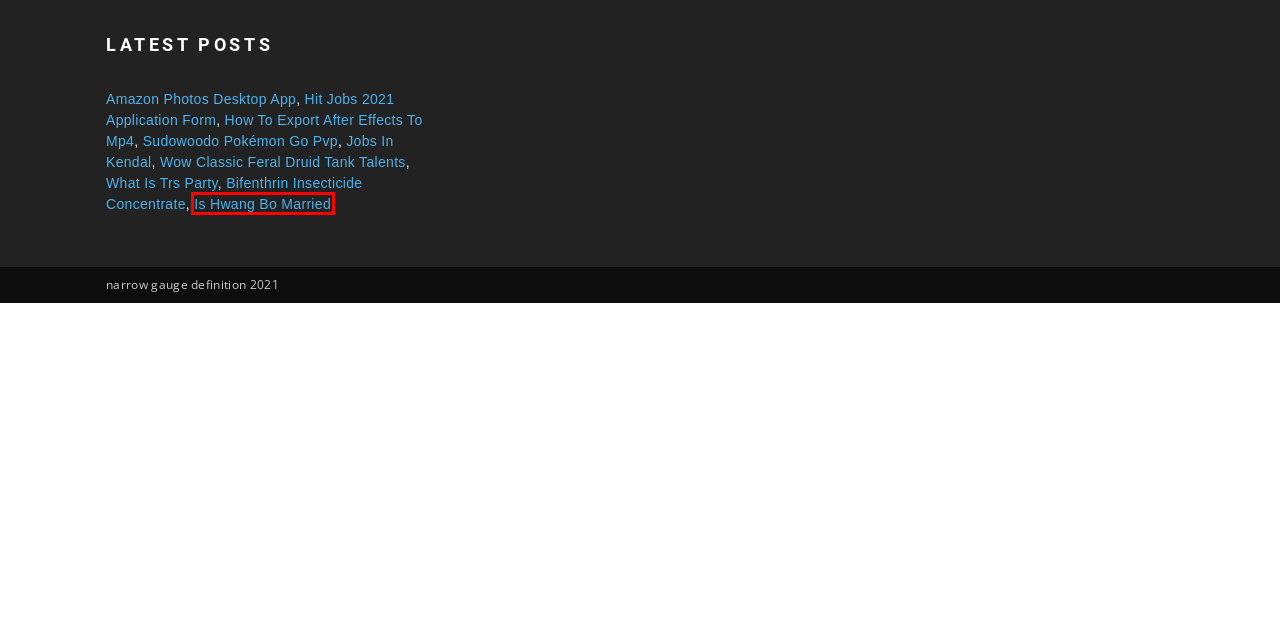You are given a screenshot of a webpage with a red rectangle bounding box around an element. Choose the best webpage description that matches the page after clicking the element in the bounding box. Here are the candidates:
A. how to export after effects to mp4
B. amazon photos desktop app
C. hit jobs 2021 application form
D. what is trs party
E. sudowoodo pokémon go pvp
F. bifenthrin insecticide concentrate
G. is hwang bo married
H. jobs in kendal

G